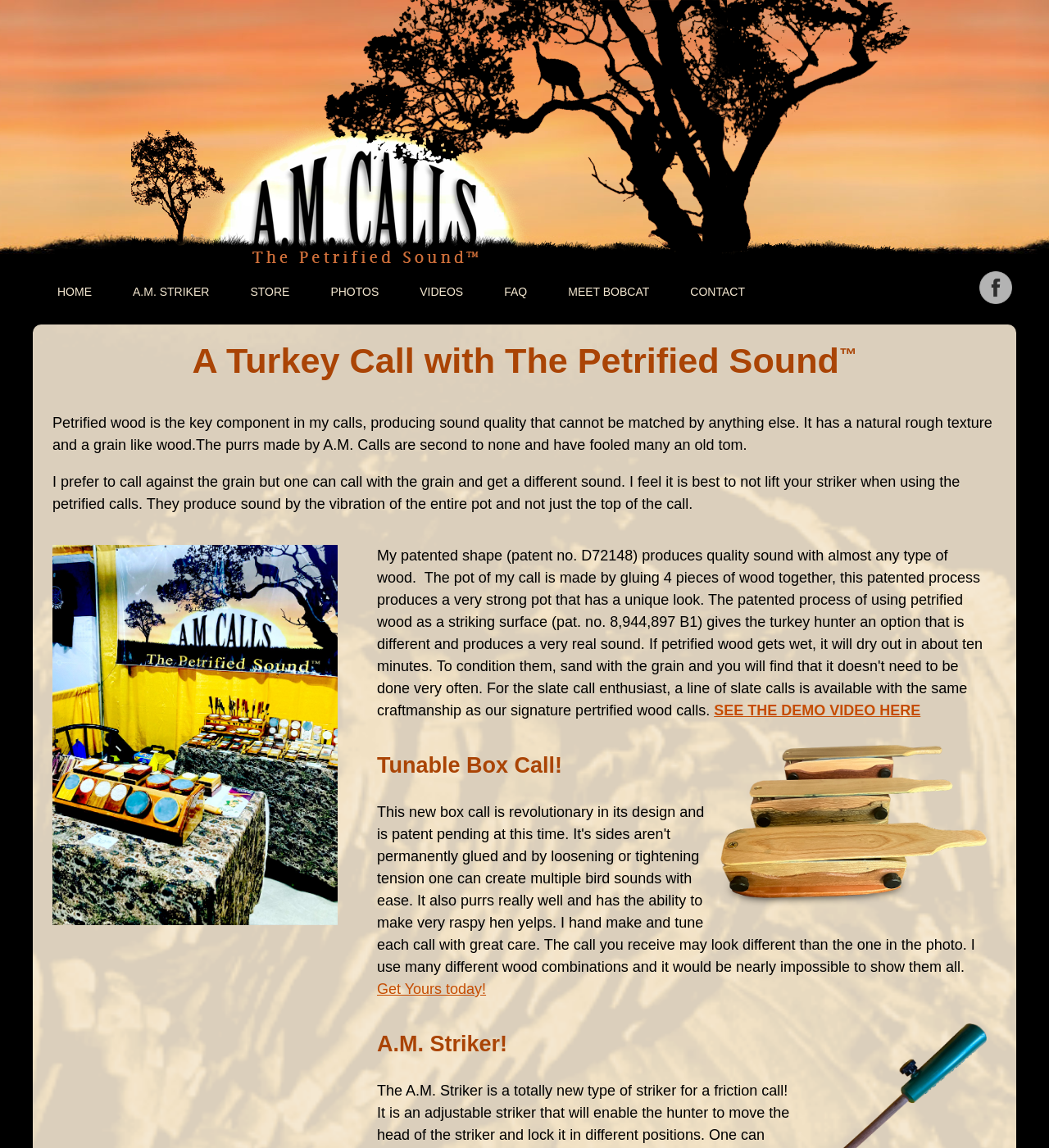From the given element description: "Videos", find the bounding box for the UI element. Provide the coordinates as four float numbers between 0 and 1, in the order [left, top, right, bottom].

[0.392, 0.241, 0.449, 0.267]